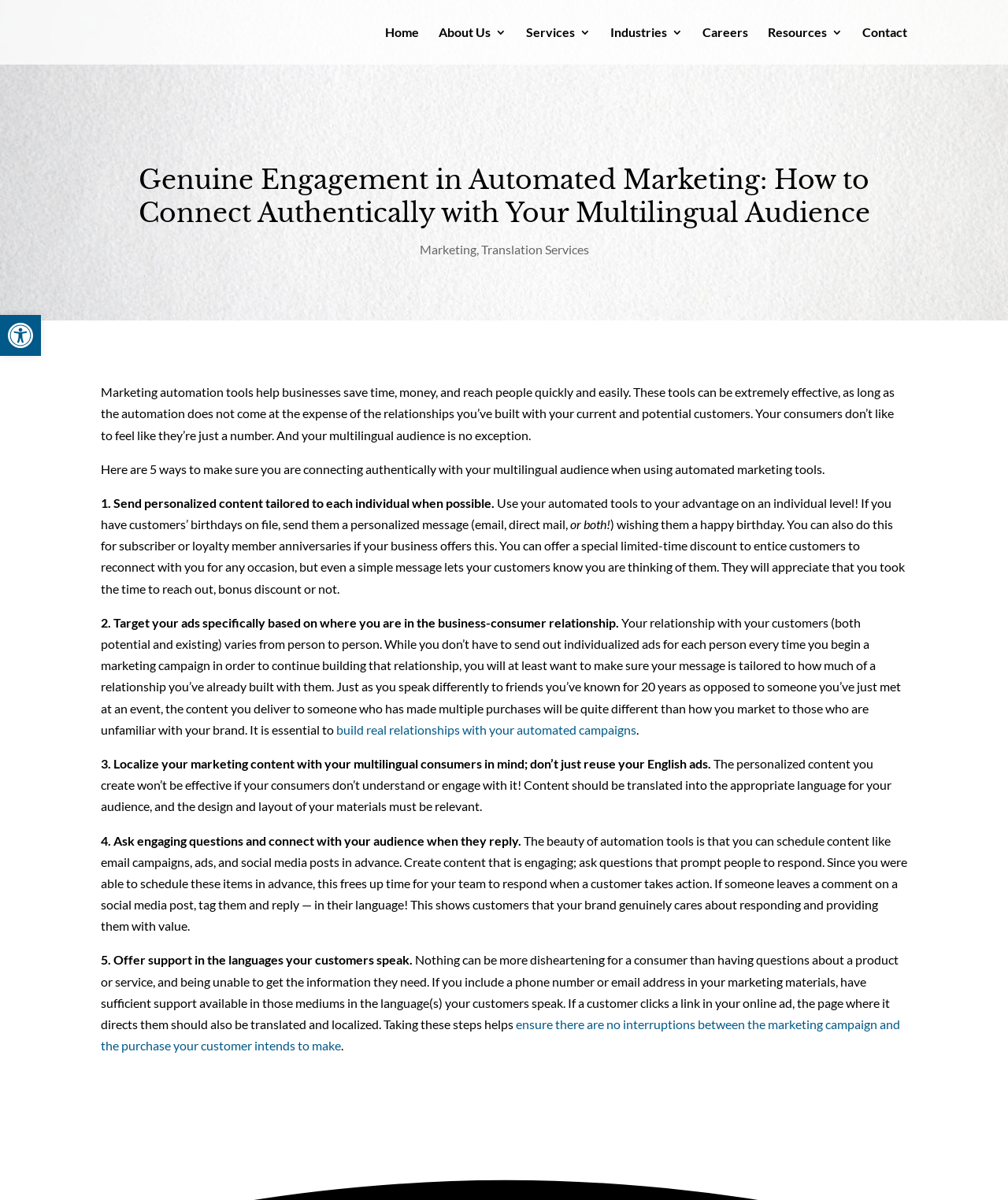Find the bounding box coordinates of the clickable area required to complete the following action: "Visit Accessible Translation Solutions".

[0.062, 0.019, 0.188, 0.032]